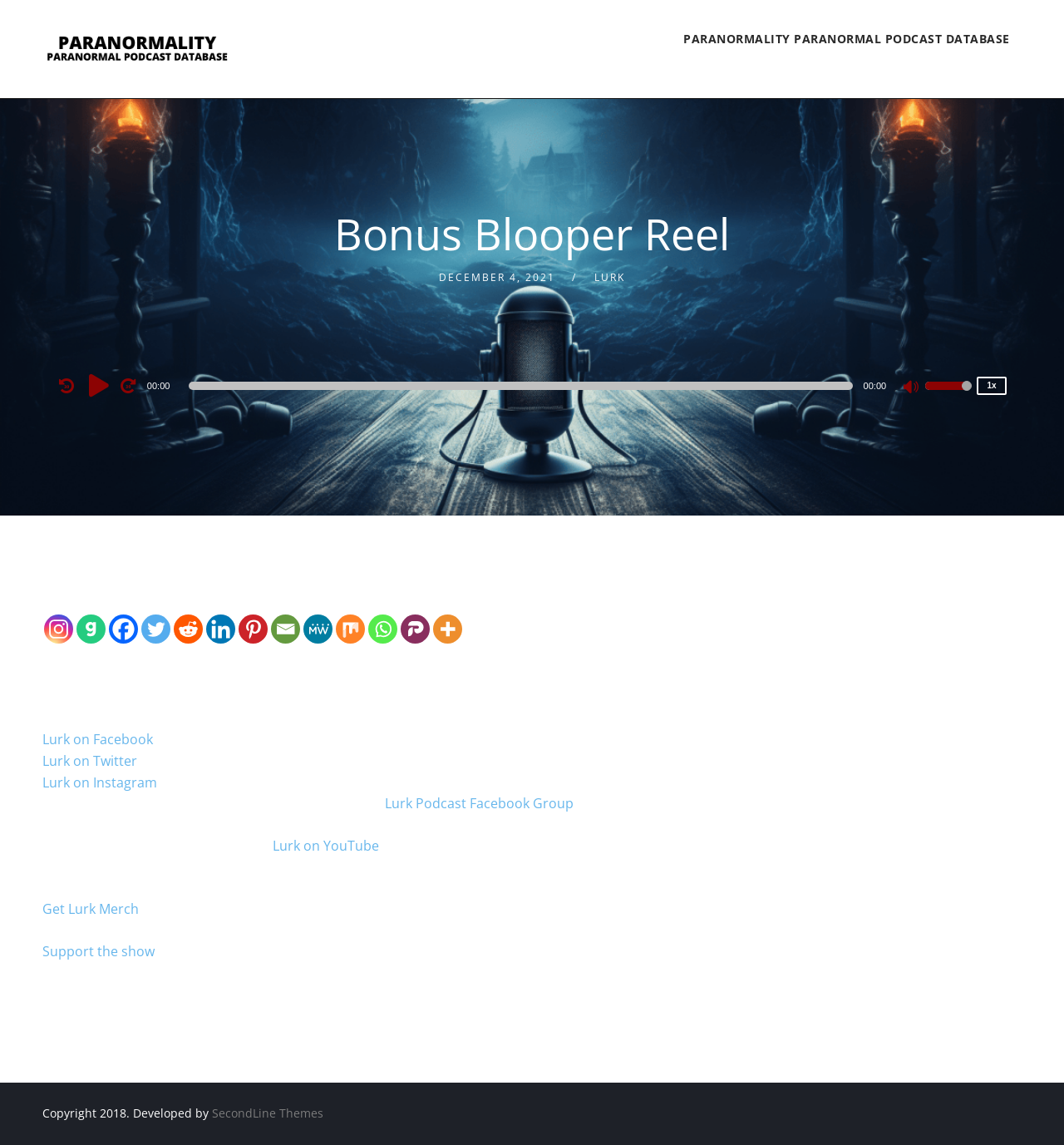What is the purpose of the 'Audio Player'?
Please utilize the information in the image to give a detailed response to the question.

The 'Audio Player' is an application element that contains buttons and sliders, including a 'Play' button, a timer, and a volume slider, indicating that its purpose is to play audio.